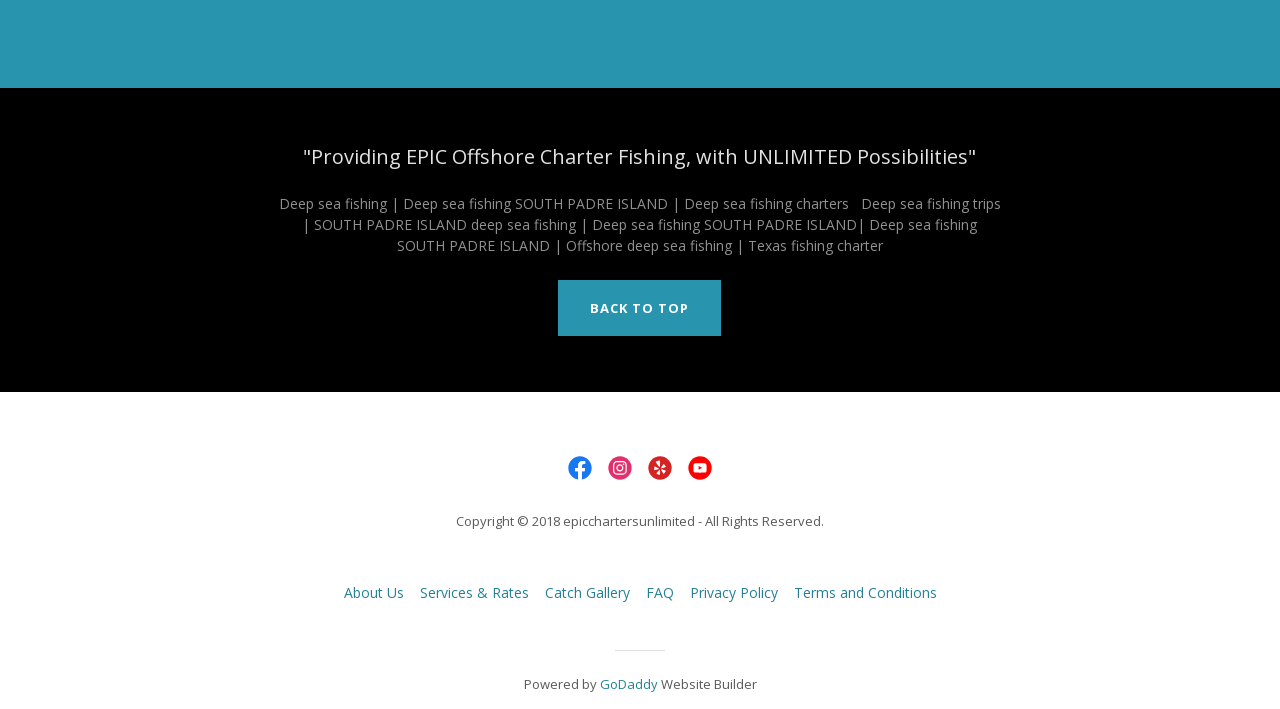Give a concise answer using one word or a phrase to the following question:
What is the name of the sponsor of Epic charters?

Suzuki Marine